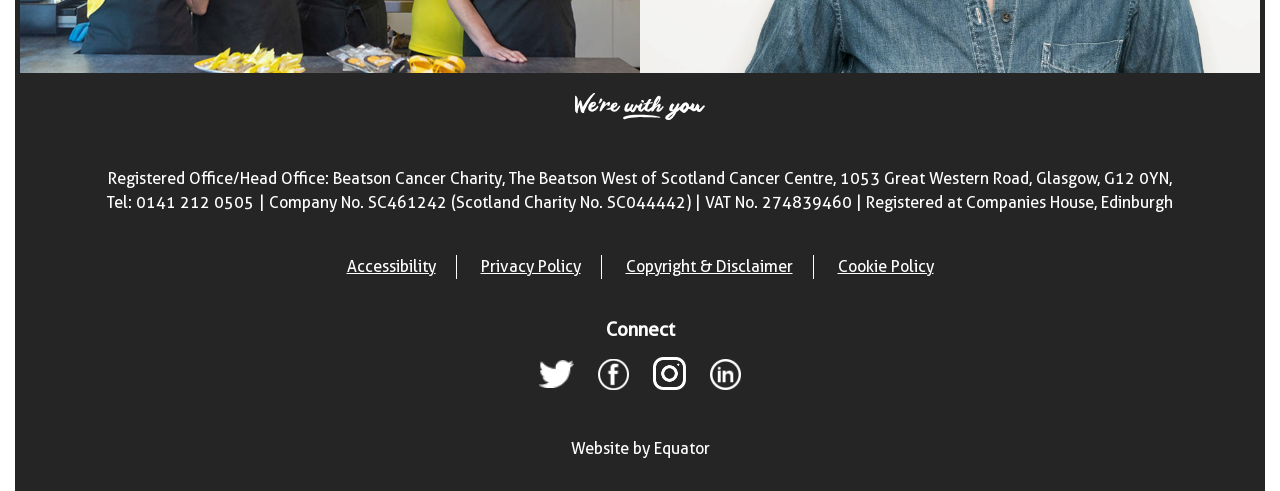What is the charity's registered office address?
Using the visual information from the image, give a one-word or short-phrase answer.

Beatson Cancer Charity, The Beatson West of Scotland Cancer Centre, 1053 Great Western Road, Glasgow, G12 0YN